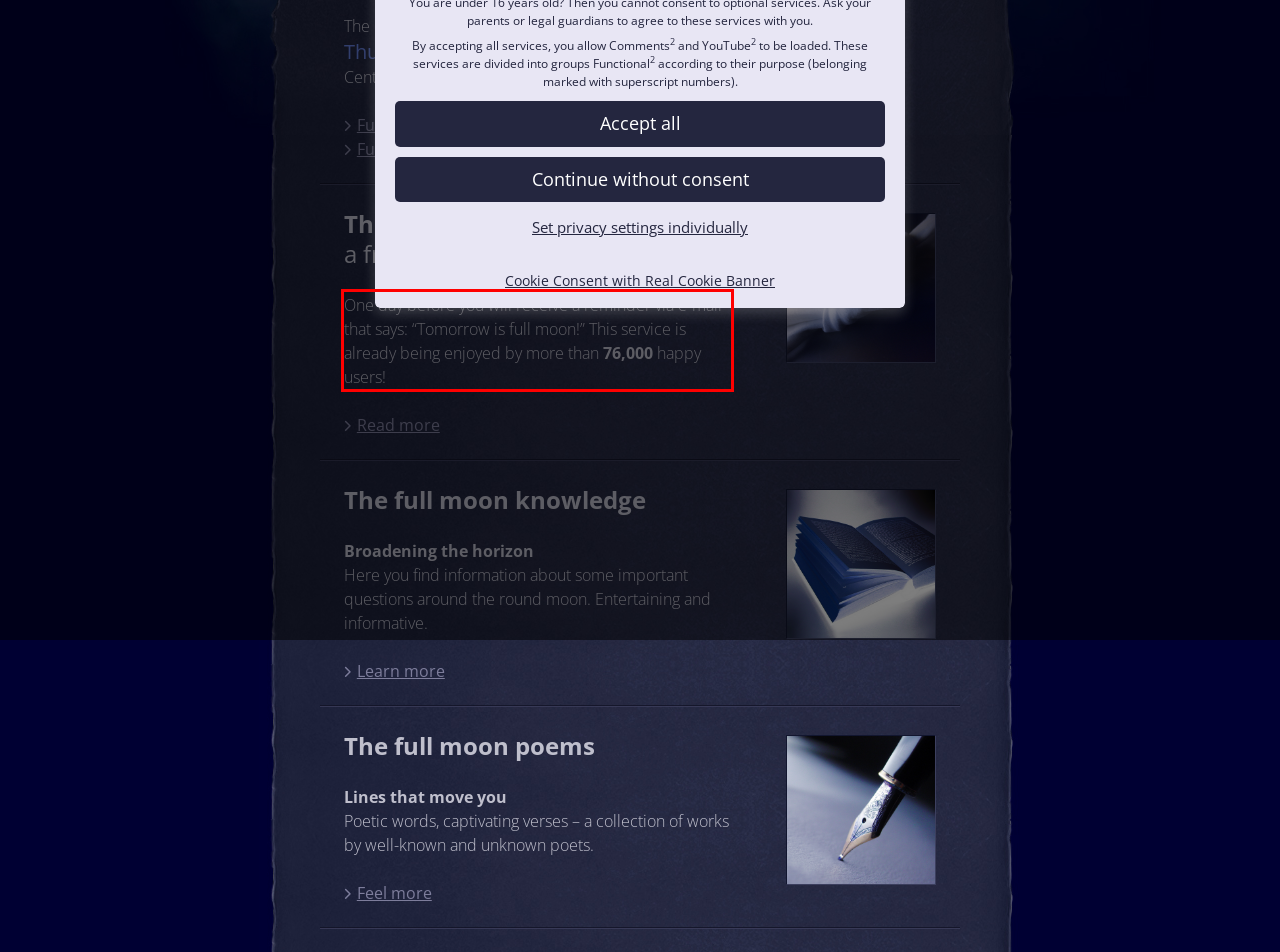Identify the red bounding box in the webpage screenshot and perform OCR to generate the text content enclosed.

One day before you will receive a reminder via e-mail that says: “Tomorrow is full moon!” This service is already being enjoyed by more than 76,000 happy users!